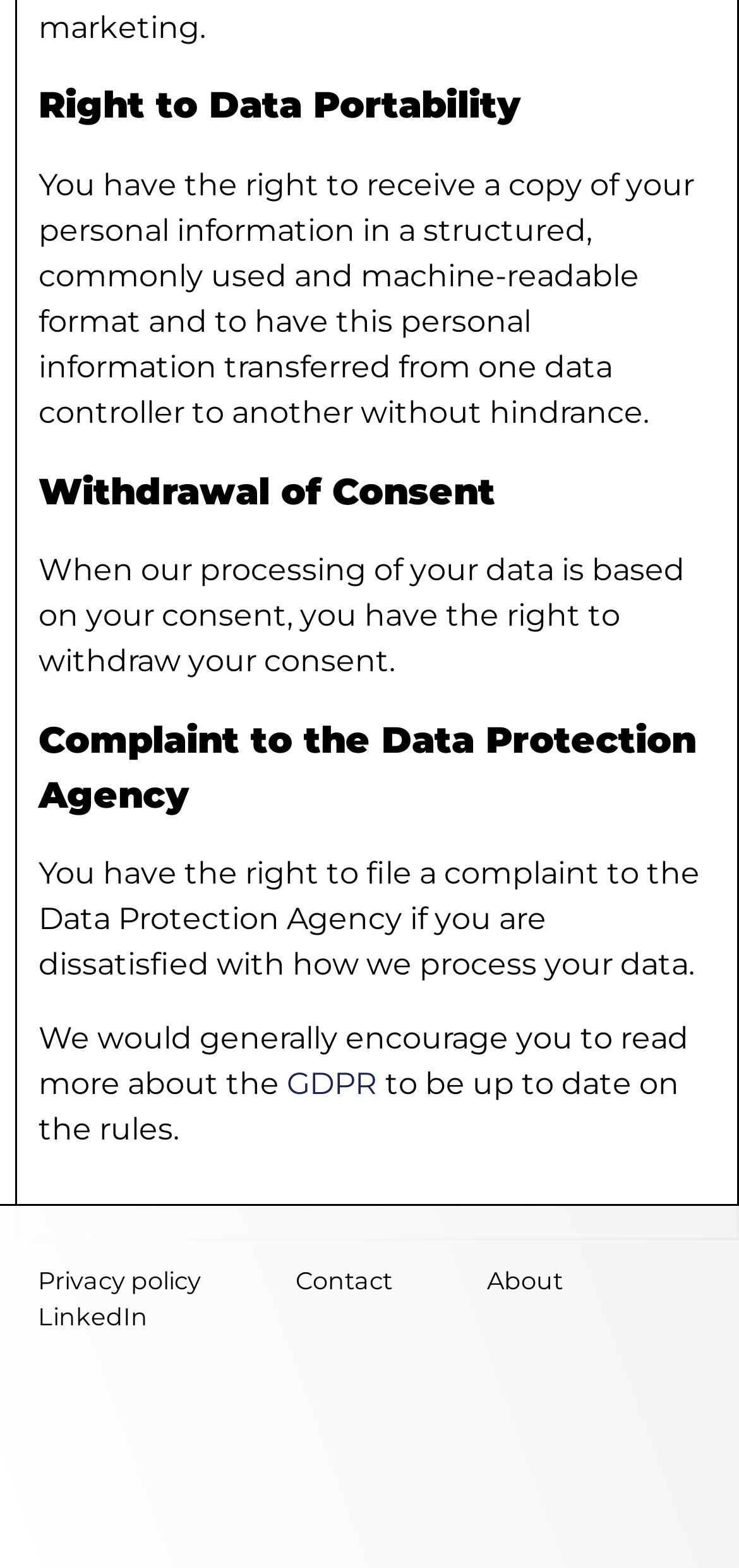Consider the image and give a detailed and elaborate answer to the question: 
What is the purpose of filing a complaint to the Data Protection Agency?

According to the webpage, under the 'Complaint to the Data Protection Agency' section, users have the right to file a complaint to the Data Protection Agency if they are dissatisfied with how their data is being processed.